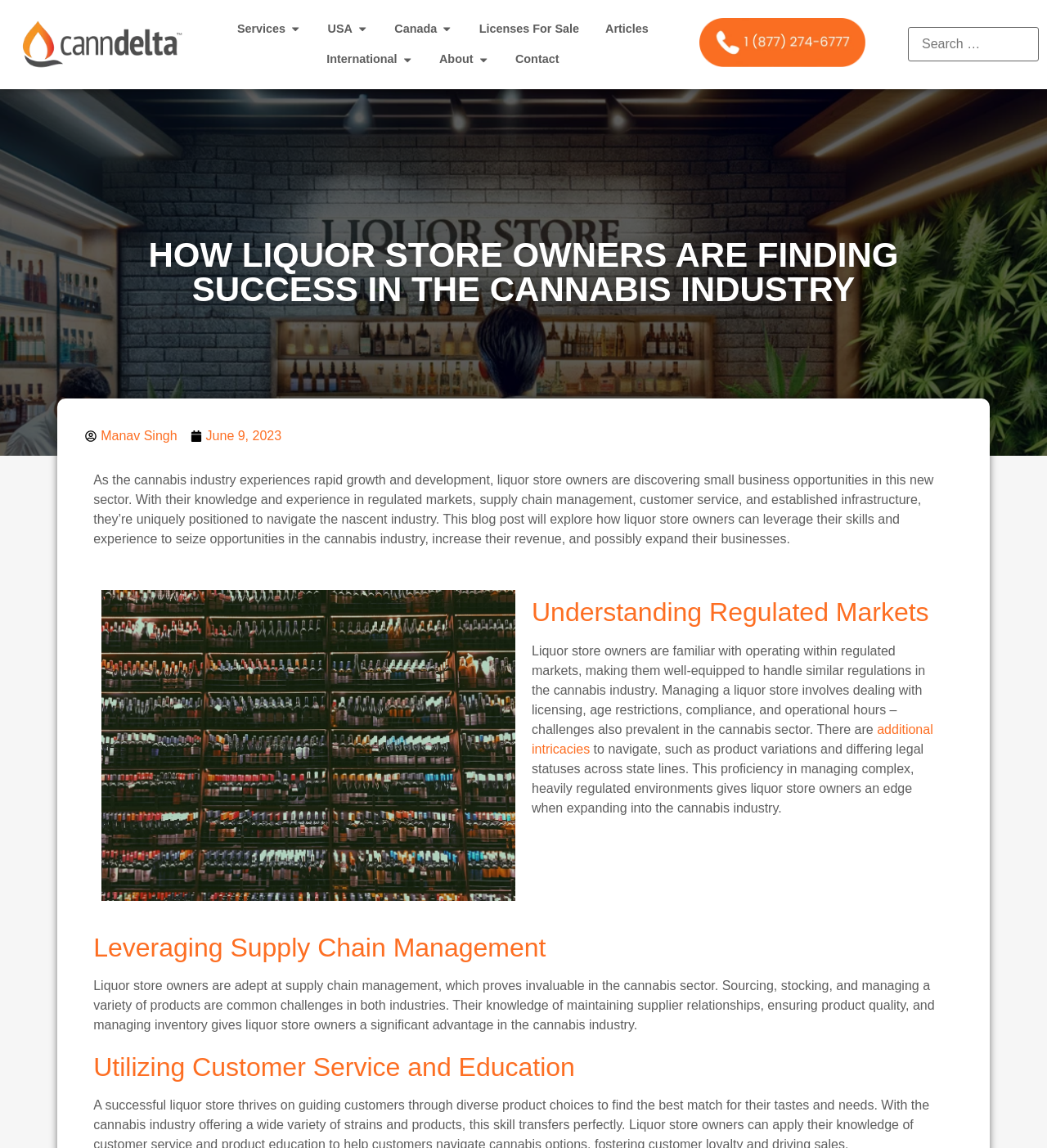Locate the bounding box coordinates of the area to click to fulfill this instruction: "Click on the Licenses For Sale link". The bounding box should be presented as four float numbers between 0 and 1, in the order [left, top, right, bottom].

[0.458, 0.018, 0.553, 0.033]